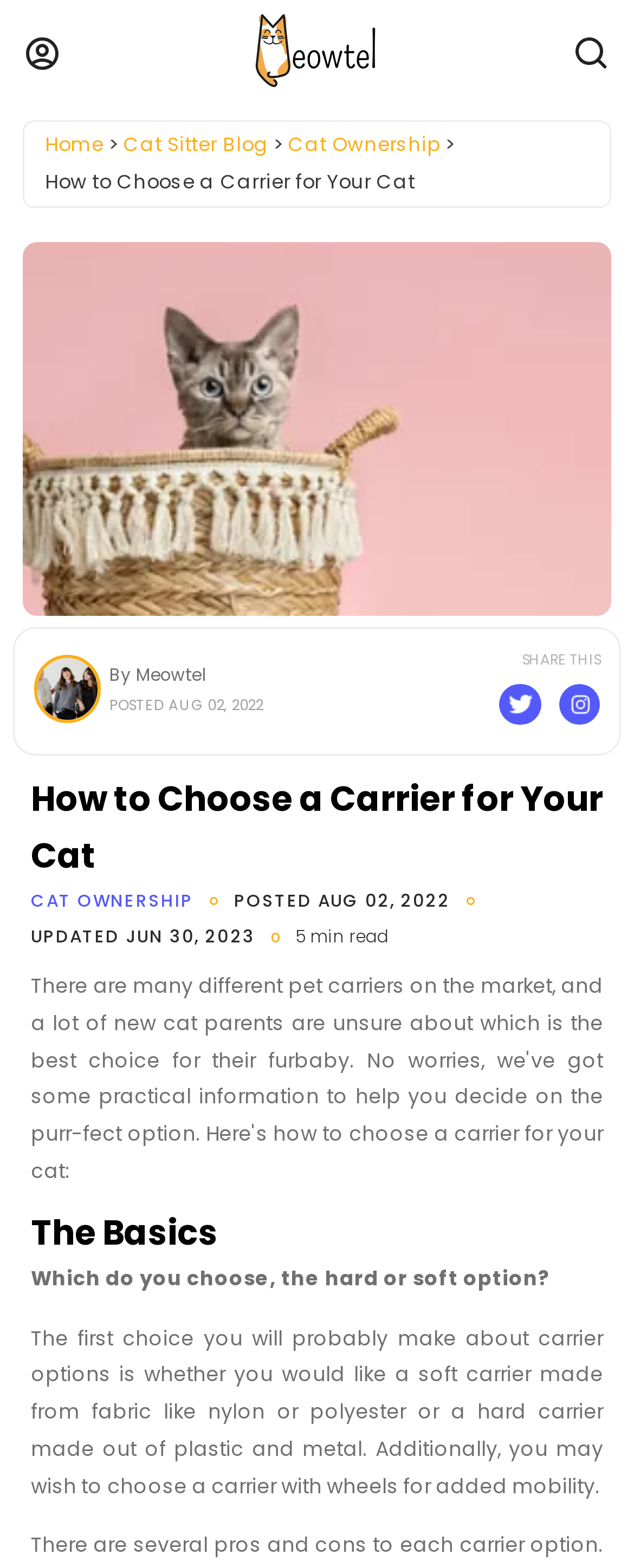For the given element description aria-label="Instagram button" name="instagram button", determine the bounding box coordinates of the UI element. The coordinates should follow the format (top-left x, top-left y, bottom-right x, bottom-right y) and be within the range of 0 to 1.

[0.882, 0.436, 0.947, 0.462]